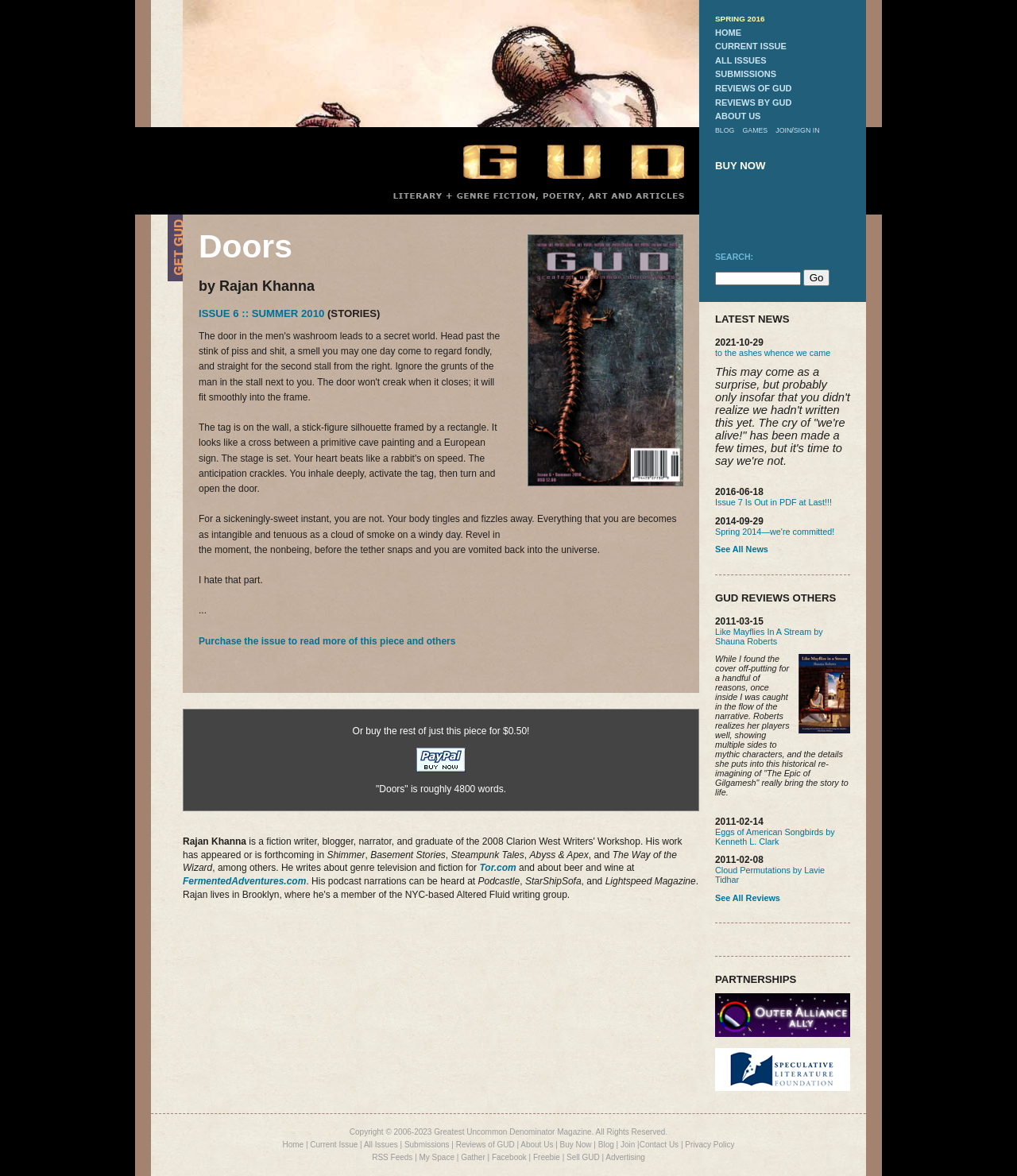Respond to the following query with just one word or a short phrase: 
What is the name of the website where Rajan Khanna writes about beer and wine?

FermentedAdventures.com